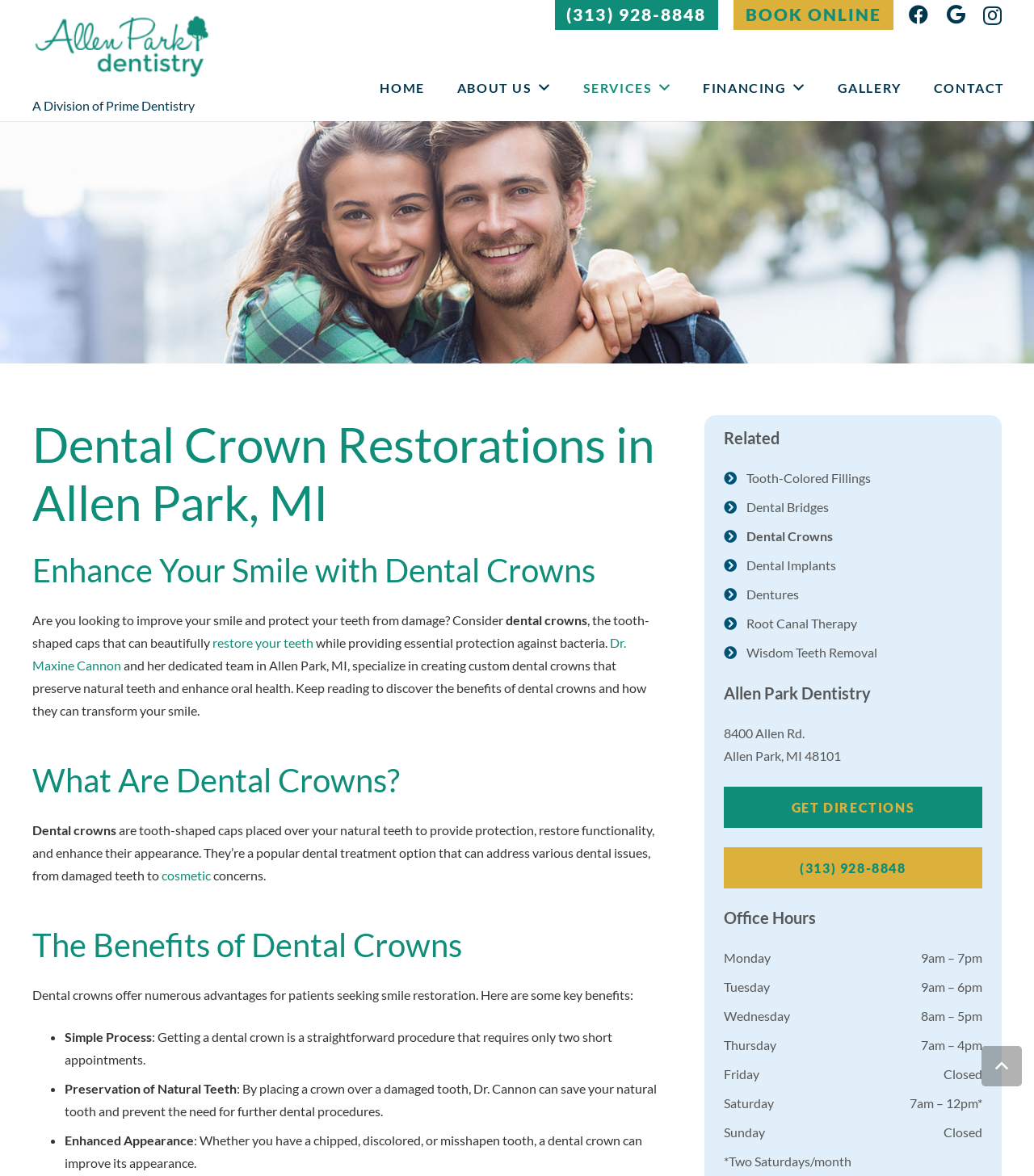Please determine the bounding box of the UI element that matches this description: Services. The coordinates should be given as (top-left x, top-left y, bottom-right x, bottom-right y), with all values between 0 and 1.

[0.548, 0.058, 0.664, 0.092]